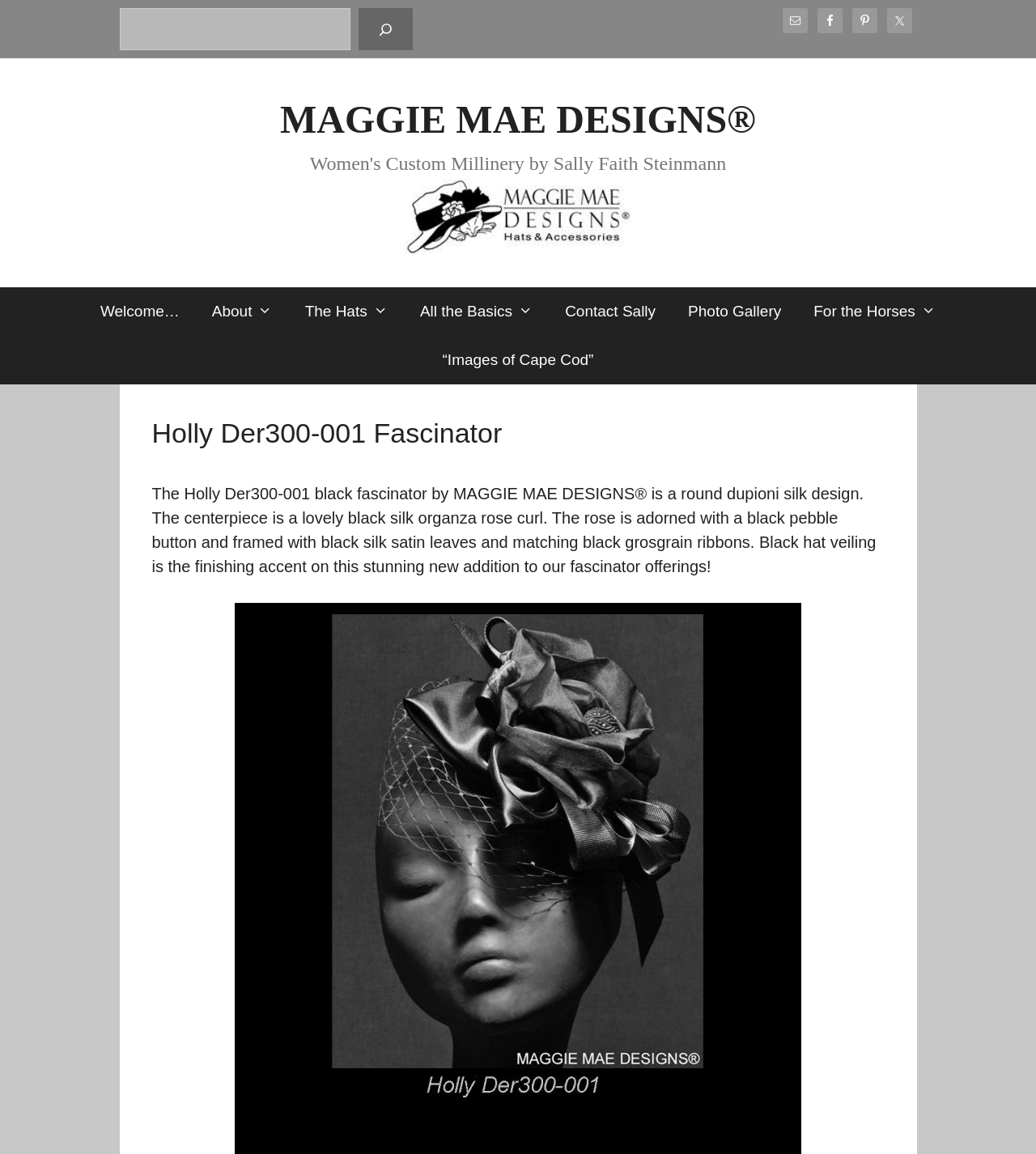Pinpoint the bounding box coordinates of the element that must be clicked to accomplish the following instruction: "Visit Facebook page". The coordinates should be in the format of four float numbers between 0 and 1, i.e., [left, top, right, bottom].

[0.789, 0.007, 0.813, 0.029]